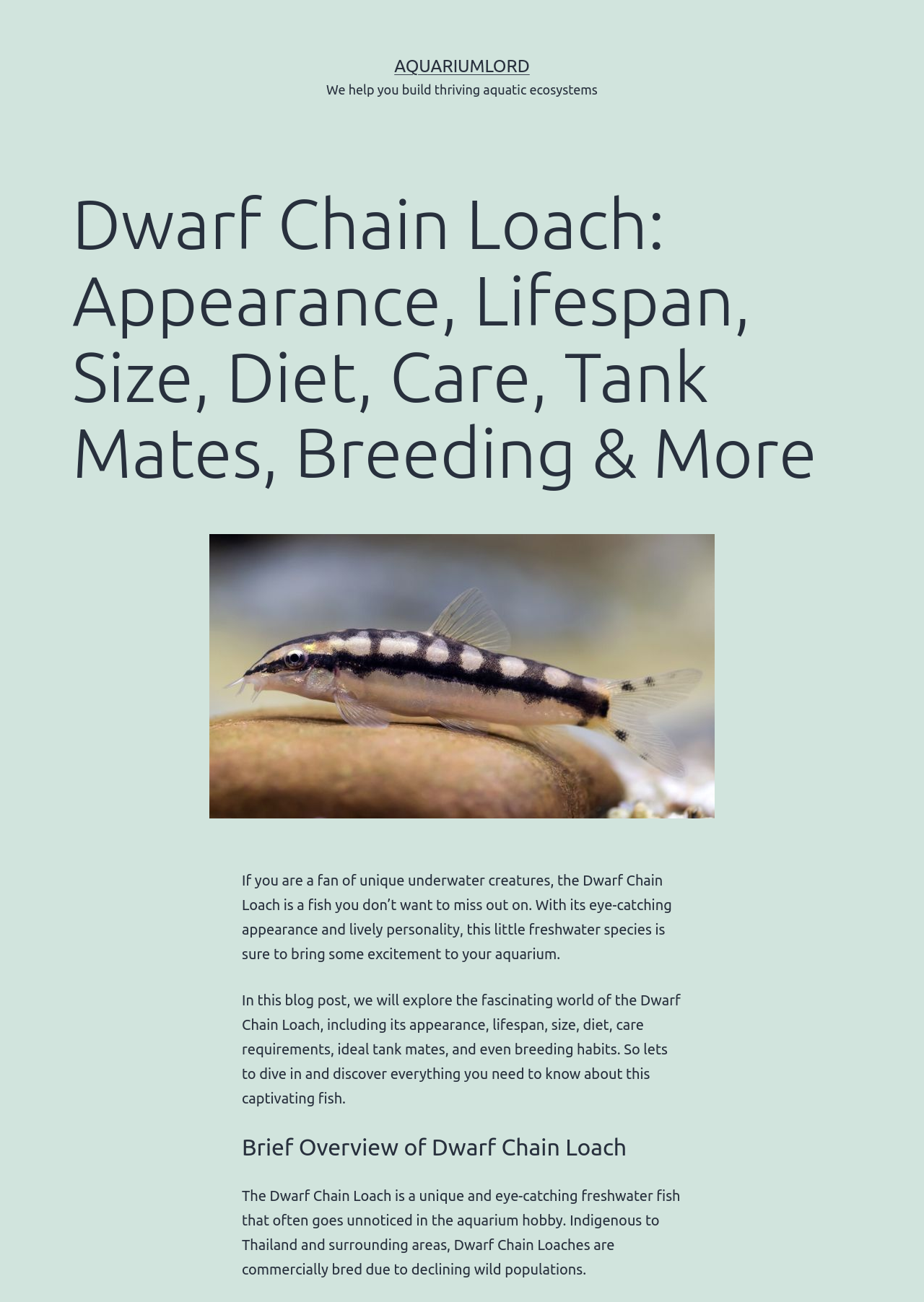Explain the webpage in detail, including its primary components.

The webpage is about the Dwarf Chain Loach, a unique underwater creature. At the top left of the page, there is a link to "AQUARIUMLORD" and a static text "We help you build thriving aquatic ecosystems" next to it. Below these elements, there is a header section that spans almost the entire width of the page. Within this section, there is a heading that reads "Dwarf Chain Loach: Appearance, Lifespan, Size, Diet, Care, Tank Mates, Breeding & More" and a figure, likely an image, below it.

The main content of the page starts with a paragraph that introduces the Dwarf Chain Loach, describing its eye-catching appearance and lively personality. This paragraph is positioned near the top center of the page. Below it, there is another paragraph that outlines the topics that will be covered in the blog post, including the fish's appearance, lifespan, size, diet, care requirements, tank mates, and breeding habits.

Further down the page, there is a heading that reads "Brief Overview of Dwarf Chain Loach" followed by a paragraph that provides a brief overview of the fish, including its origin and commercial breeding due to declining wild populations. This content is positioned near the bottom center of the page.